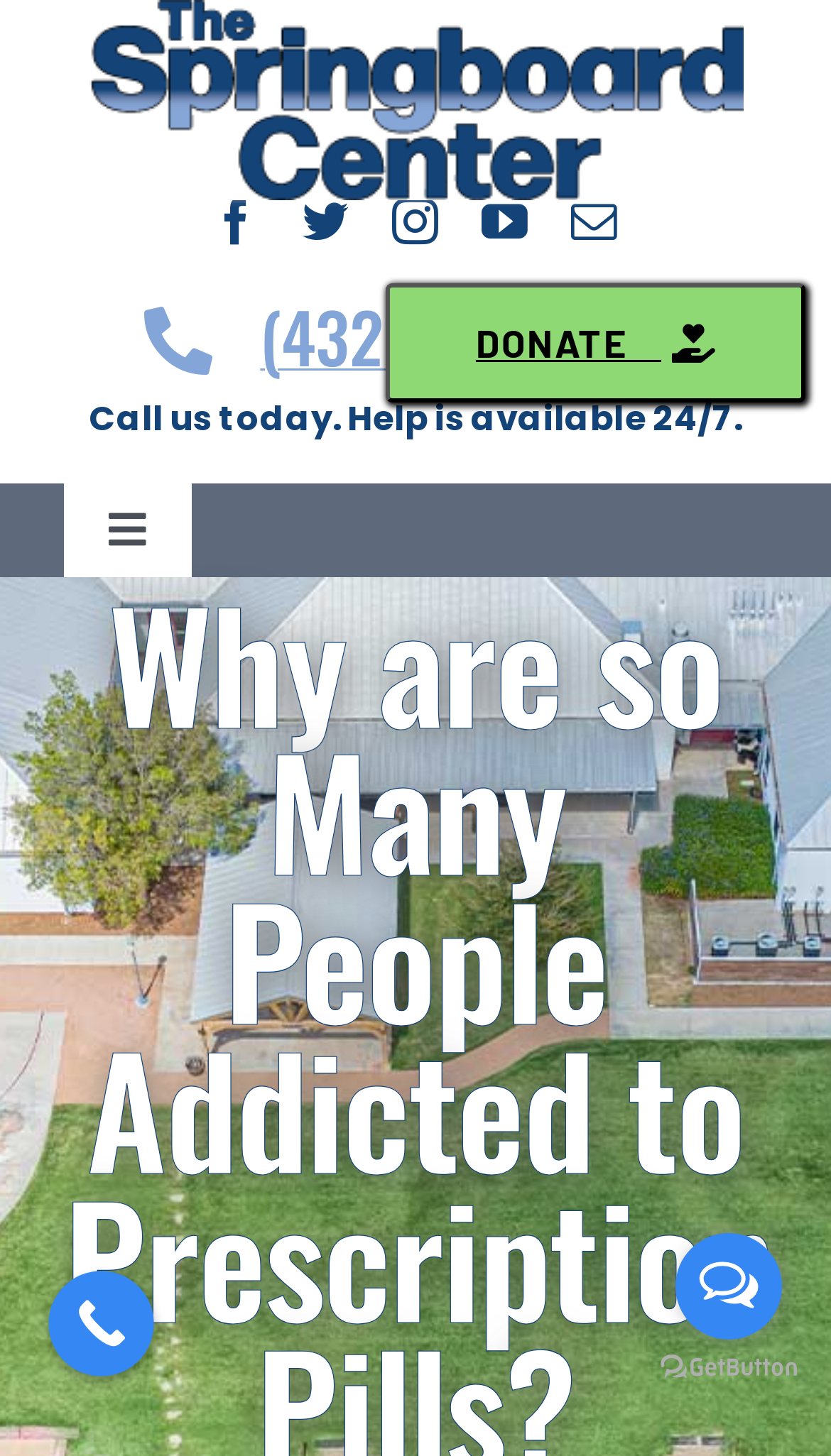Identify the bounding box coordinates for the UI element described as follows: "aria-label="Go to GetButton.io website"". Ensure the coordinates are four float numbers between 0 and 1, formatted as [left, top, right, bottom].

[0.795, 0.93, 0.959, 0.951]